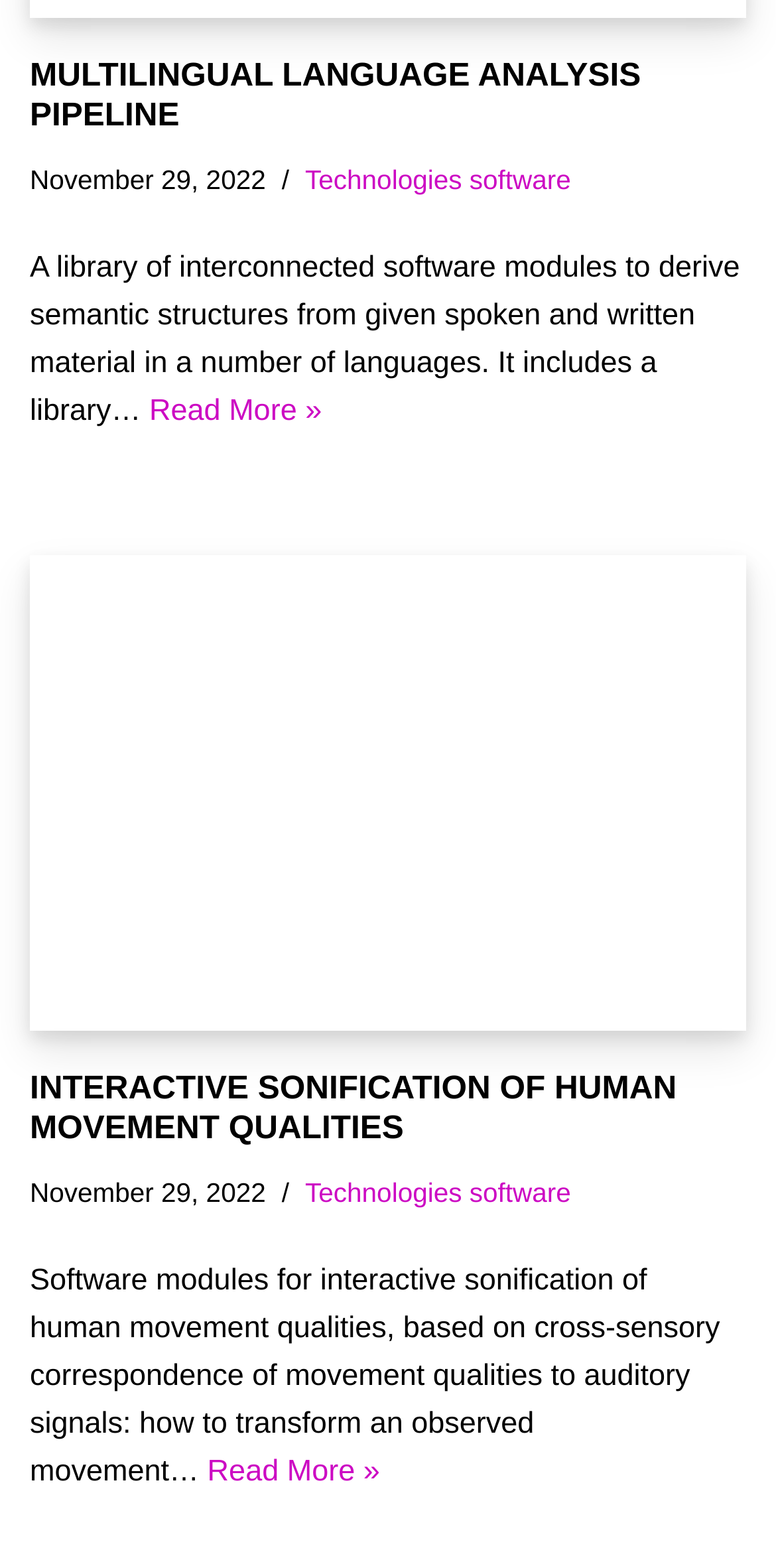What is the date of the latest article?
Use the image to answer the question with a single word or phrase.

November 29, 2022